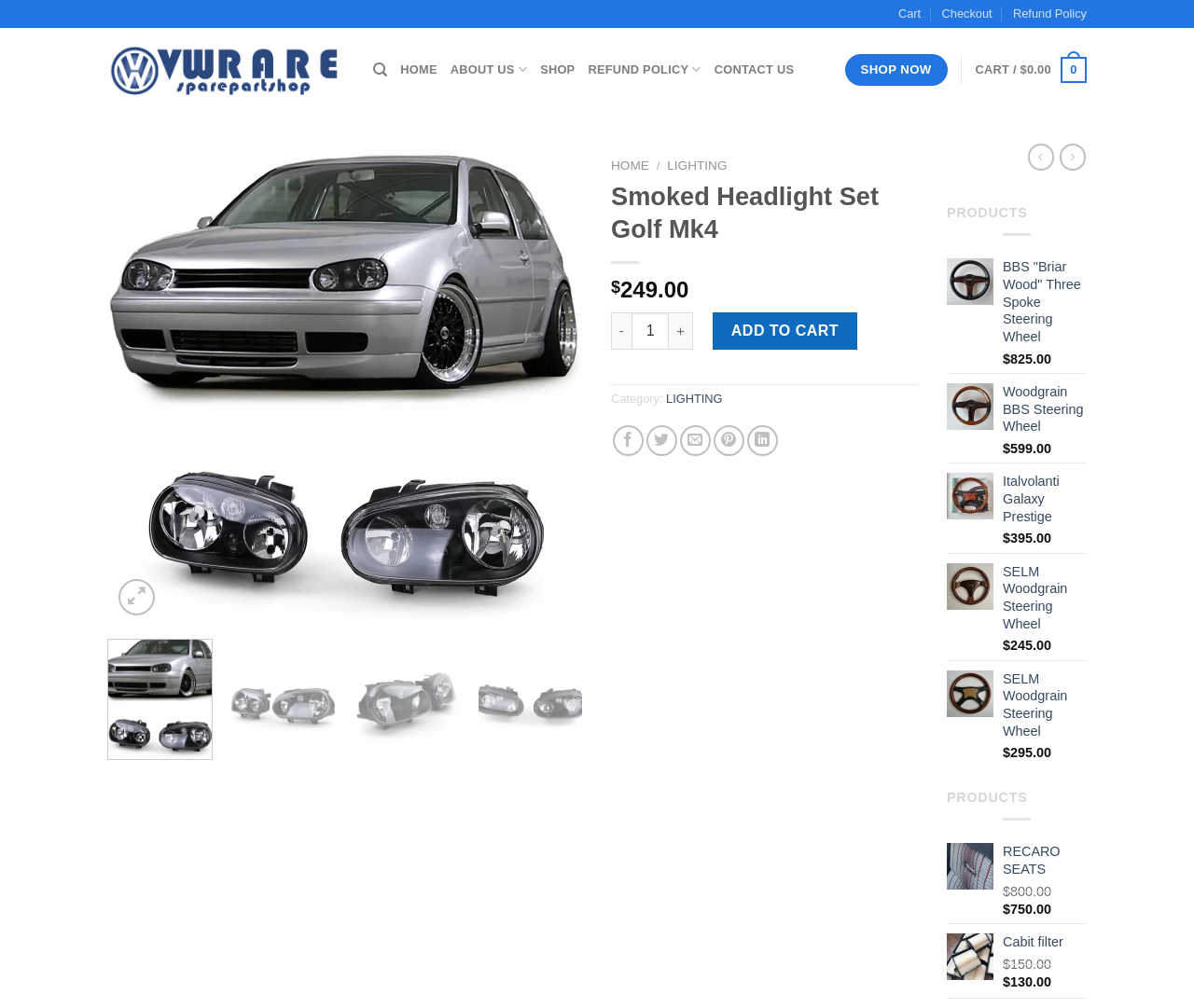Kindly provide the bounding box coordinates of the section you need to click on to fulfill the given instruction: "Go to the home page".

[0.335, 0.053, 0.366, 0.086]